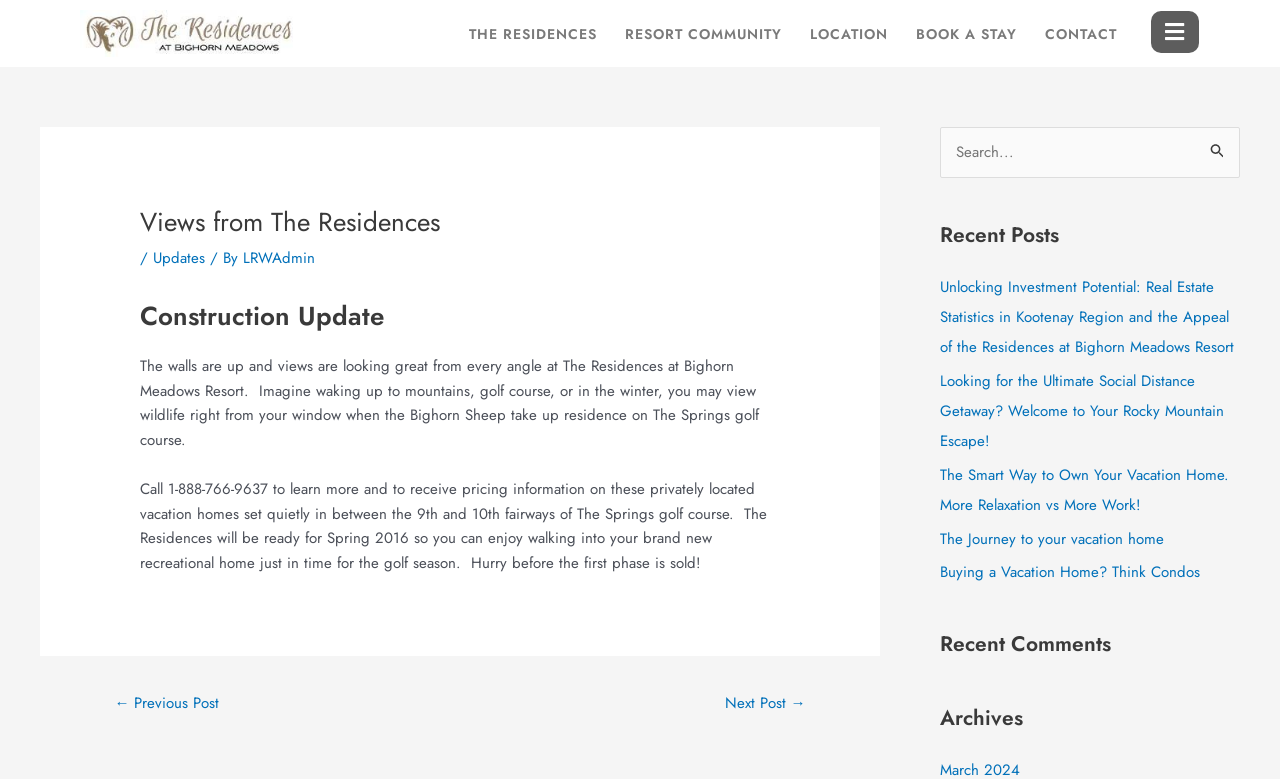Determine the bounding box coordinates of the region to click in order to accomplish the following instruction: "Click on the 'BOOK A STAY' link". Provide the coordinates as four float numbers between 0 and 1, specifically [left, top, right, bottom].

[0.705, 0.013, 0.806, 0.073]